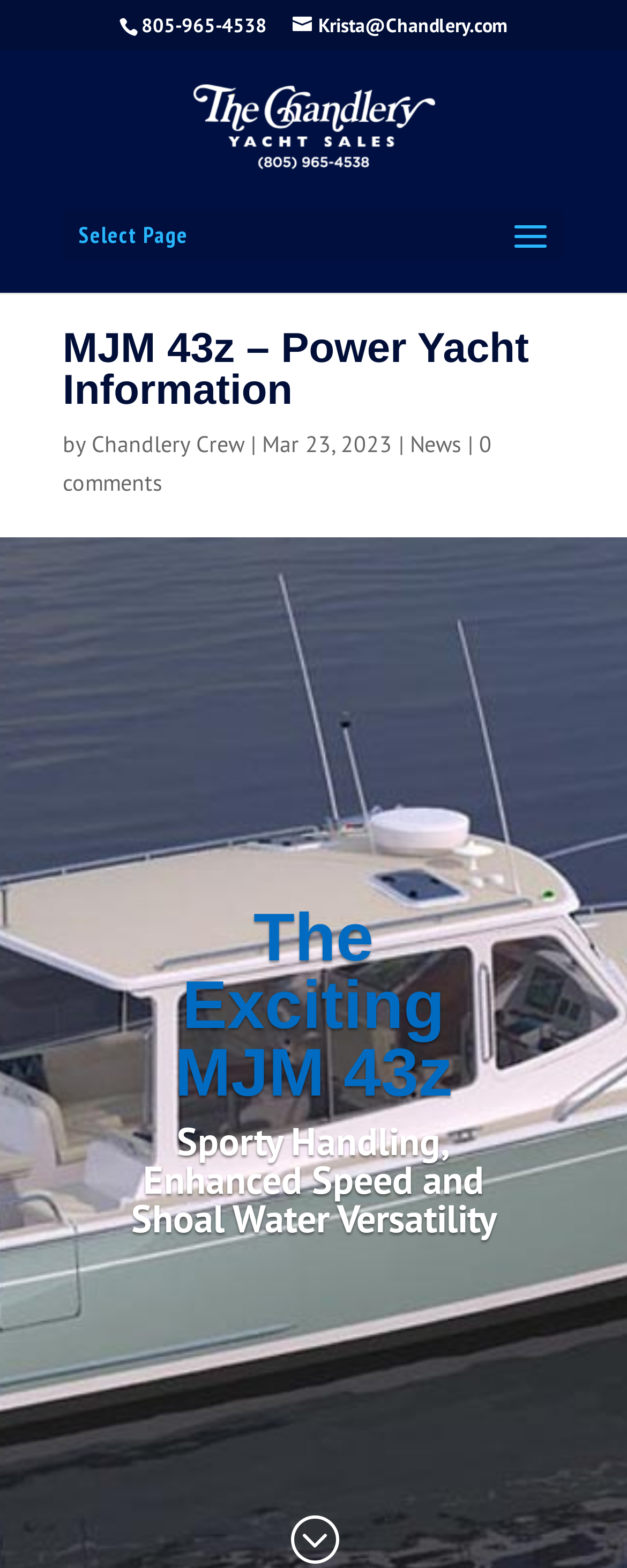Using the information in the image, give a detailed answer to the following question: Who is the contact person for Chandlery Yacht Sales?

I found the contact person's email address 'Krista@Chandlery.com' which suggests that Krista is the contact person for Chandlery Yacht Sales.